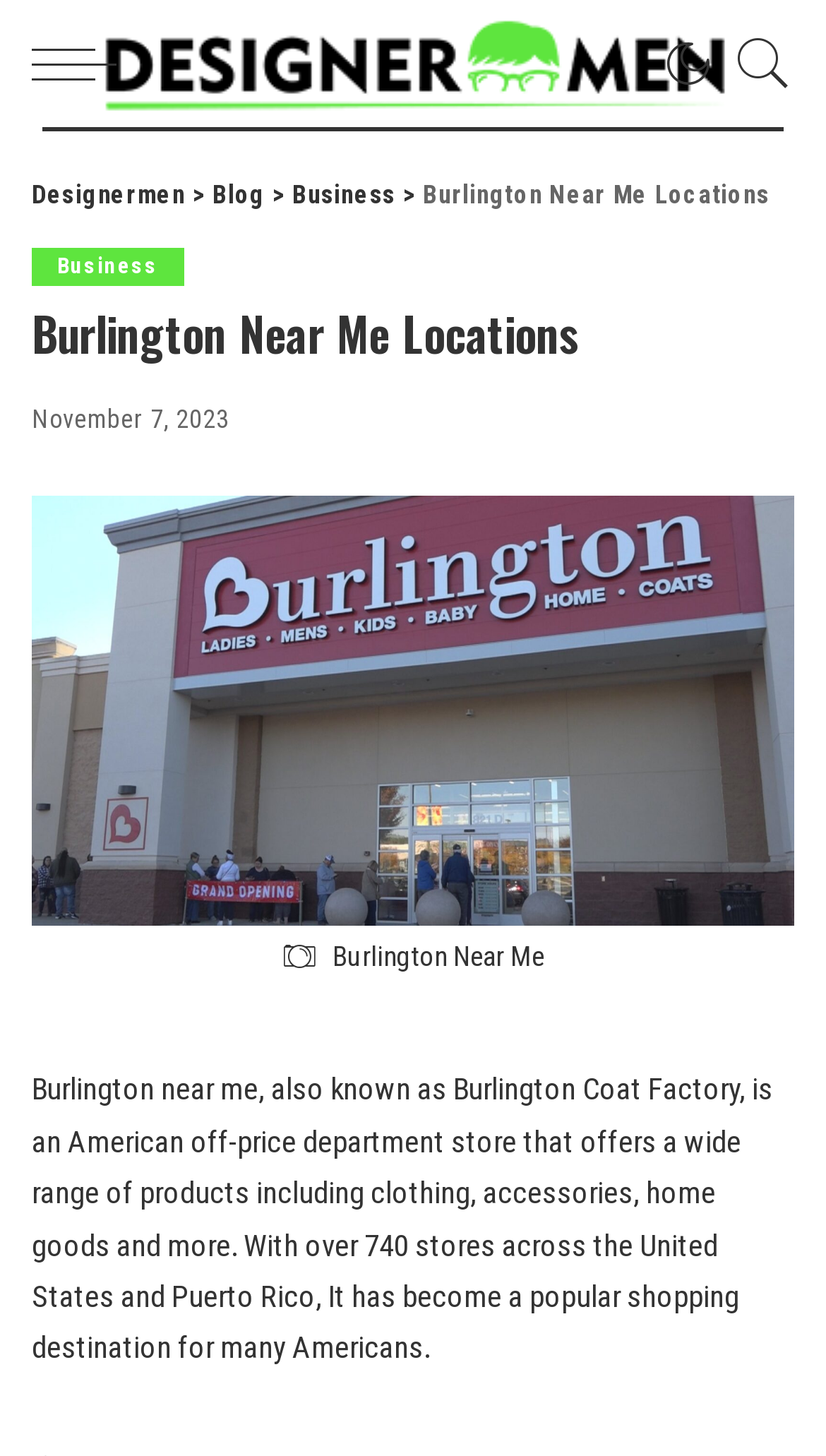Identify the bounding box coordinates for the UI element described as follows: "alt="Designermen"". Ensure the coordinates are four float numbers between 0 and 1, formatted as [left, top, right, bottom].

[0.115, 0.0, 0.885, 0.087]